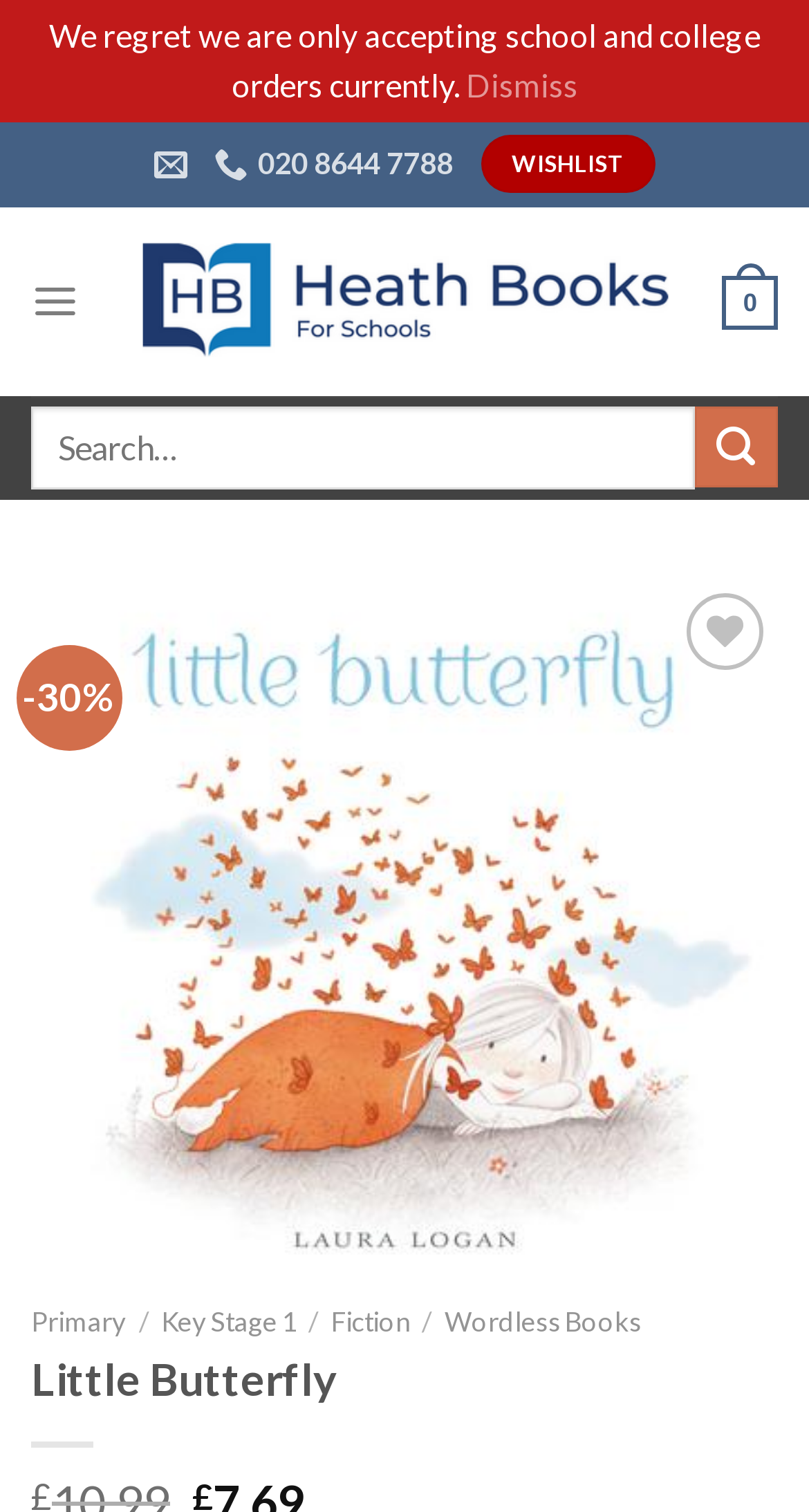What is the phone number to contact for school orders?
Provide a detailed answer to the question using information from the image.

I found the phone number in a link element with the text ' 020 8644 7788'.